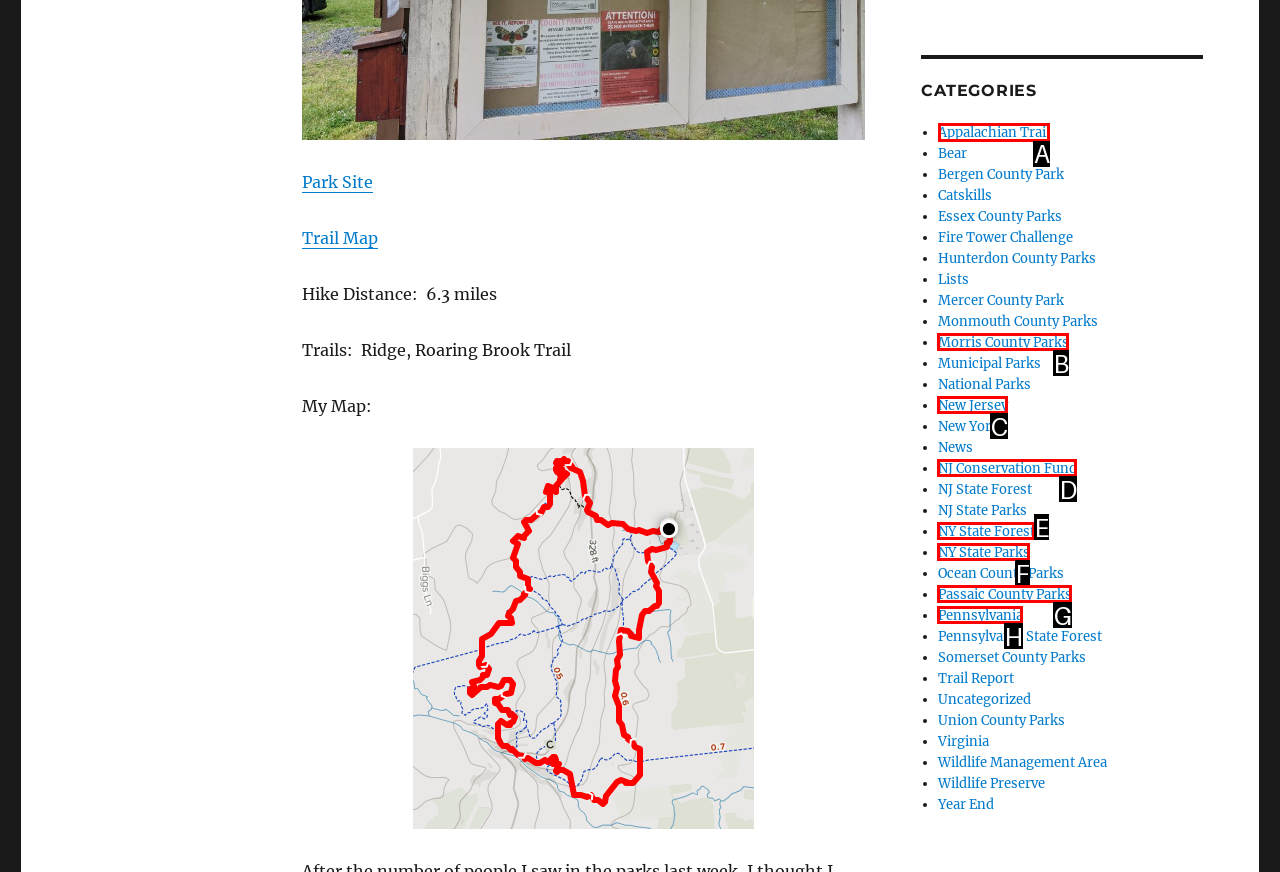Which lettered option should I select to achieve the task: Explore 'Appalachian Trail' according to the highlighted elements in the screenshot?

A